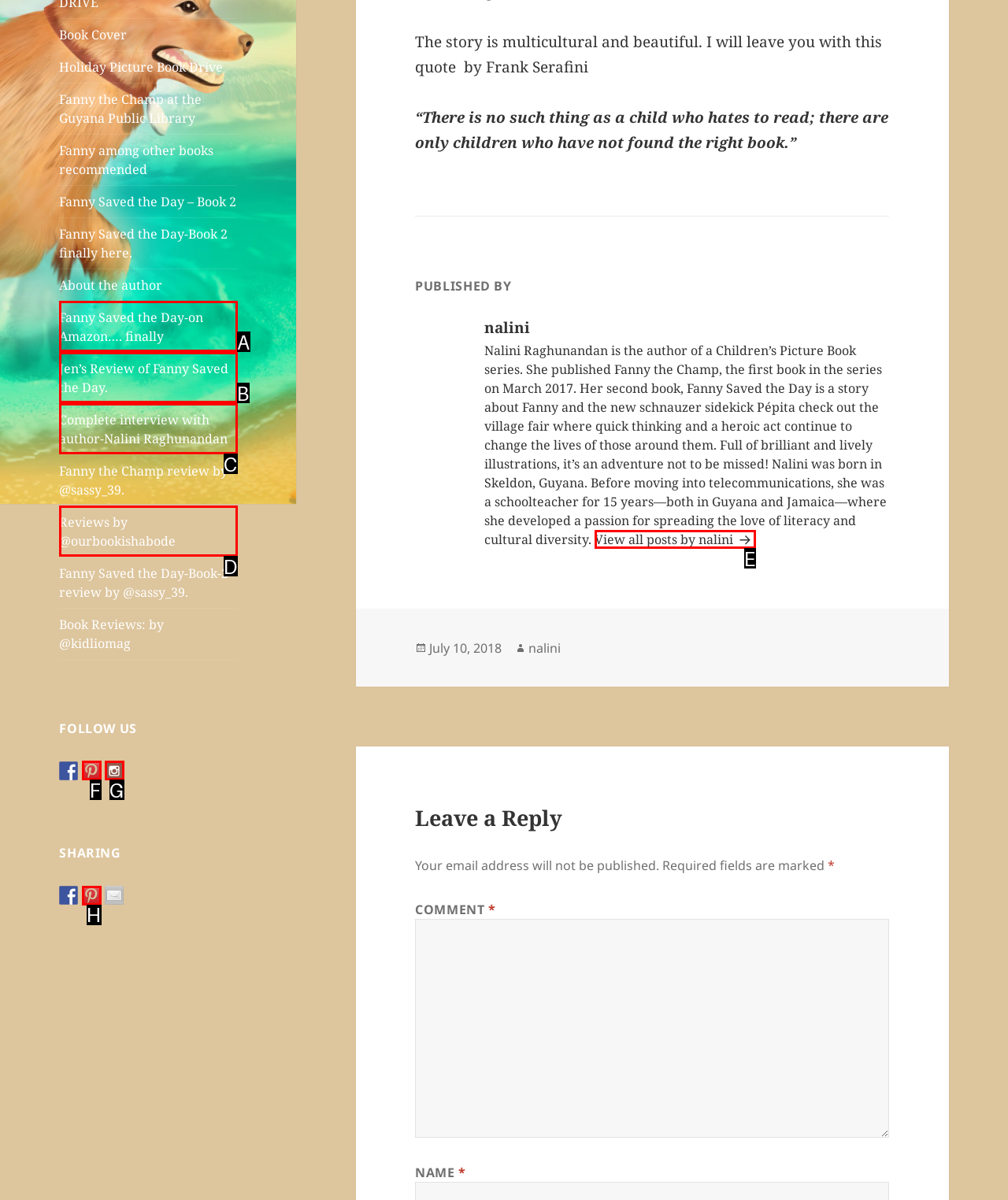Tell me which one HTML element best matches the description: Complete interview with author-Nalini Raghunandan
Answer with the option's letter from the given choices directly.

C